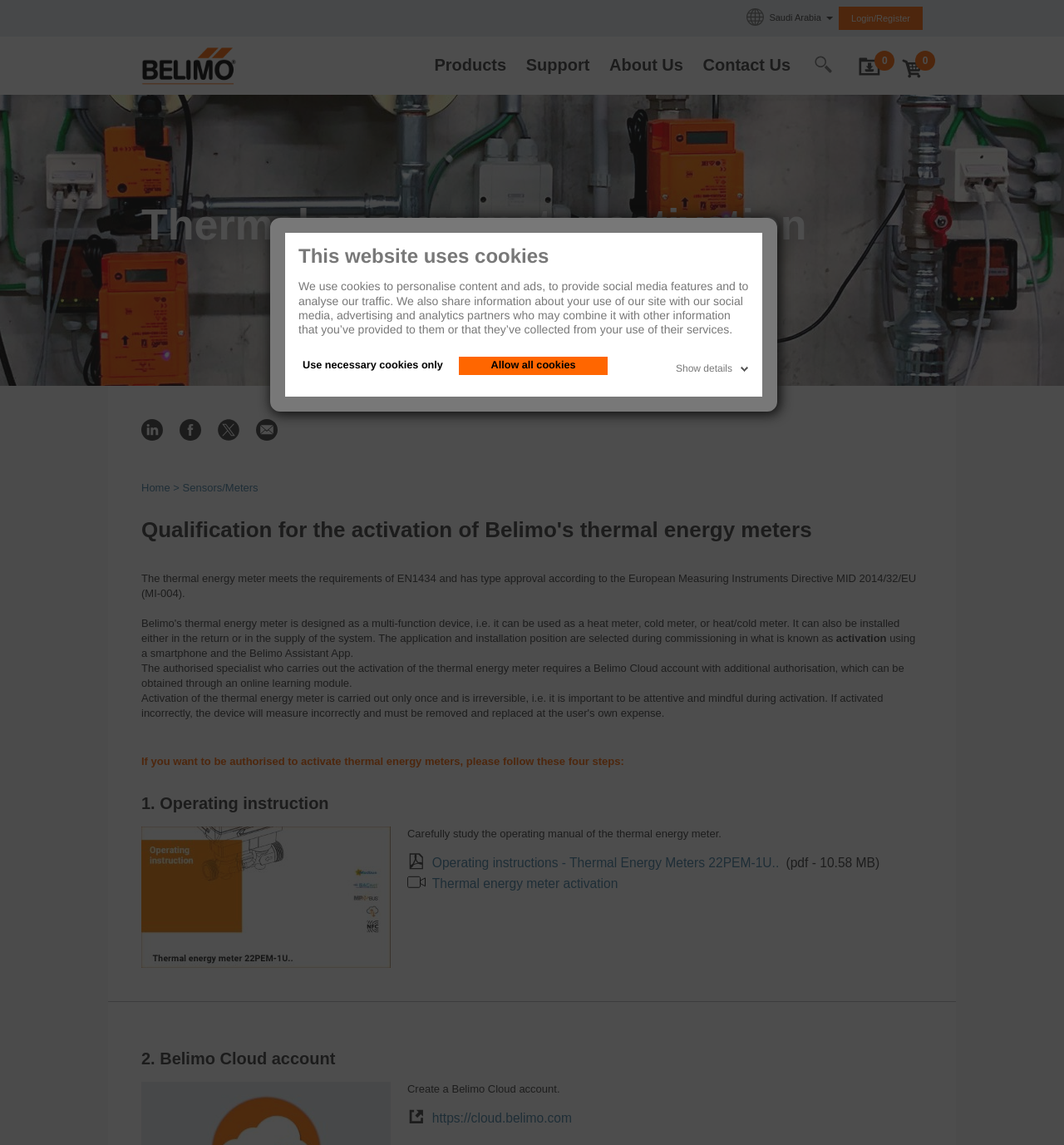What is the type approval of Belimo's thermal energy meters?
Please provide a detailed and thorough answer to the question.

The webpage states that the thermal energy meter meets the requirements of EN1434 and has type approval according to the European Measuring Instruments Directive MID 2014/32/EU (MI-004), indicating that the type approval of Belimo's thermal energy meters is MID 2014/32/EU.